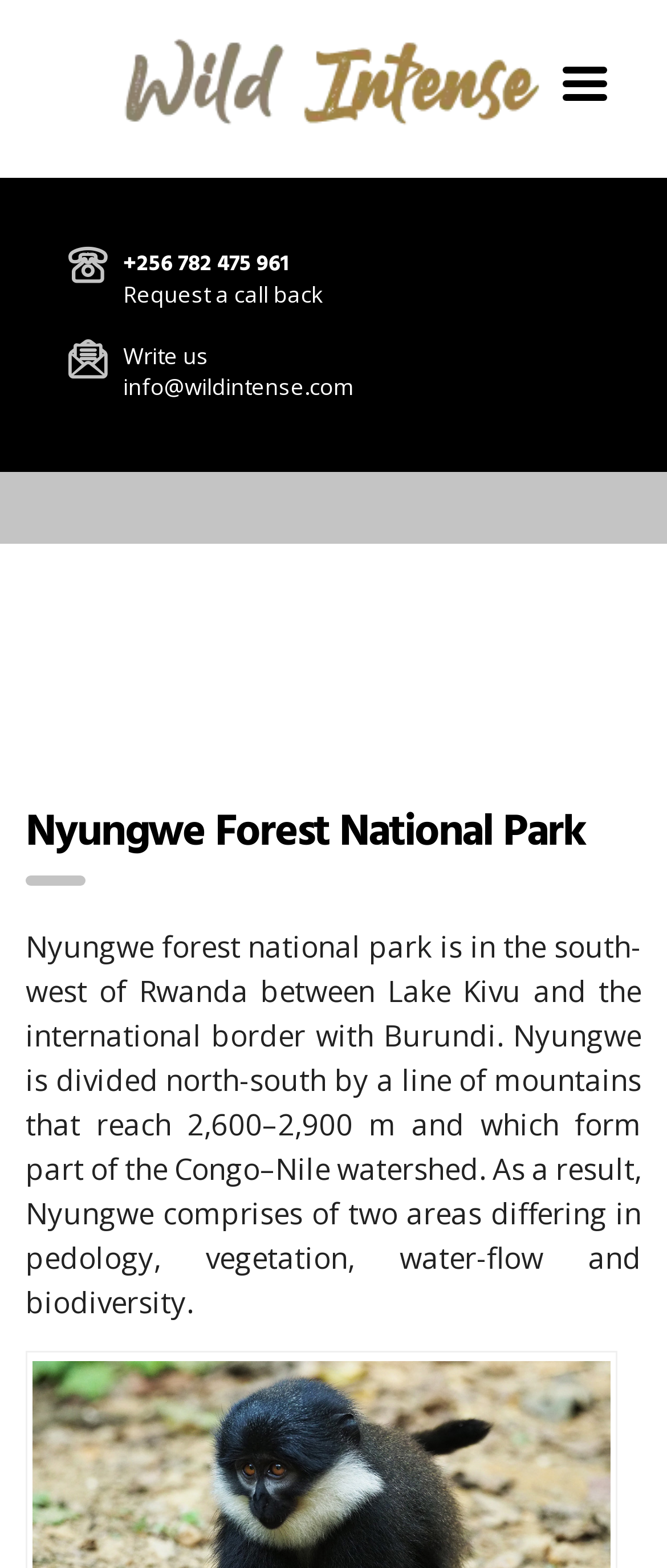Use the details in the image to answer the question thoroughly: 
What is the purpose of the 'Write us' button?

The 'Write us' button is likely used to contact the website owner or administrator via email, as it is accompanied by the email address 'info@wildintense.com'.